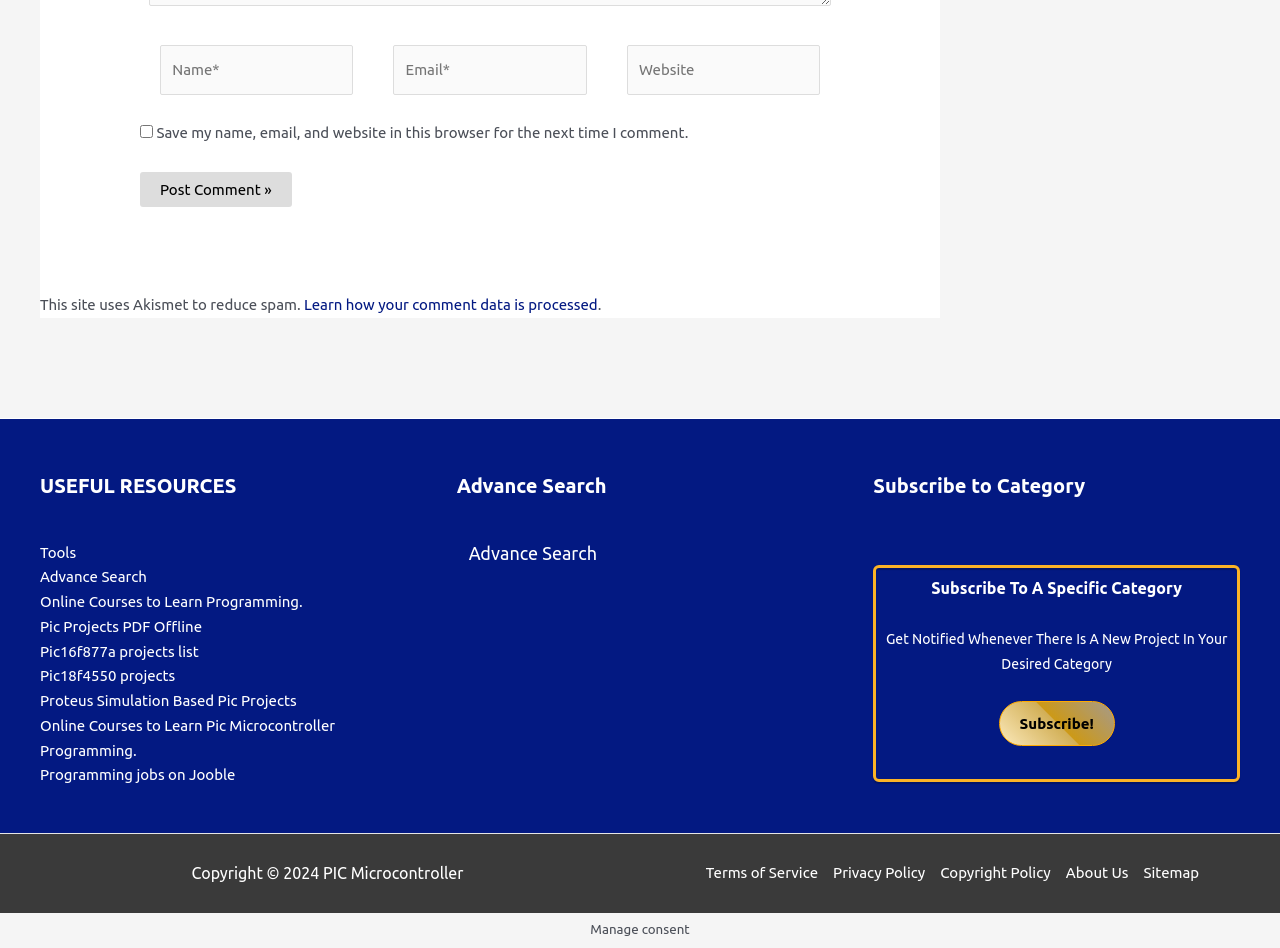Find the bounding box coordinates for the element described here: "Car Stops".

None